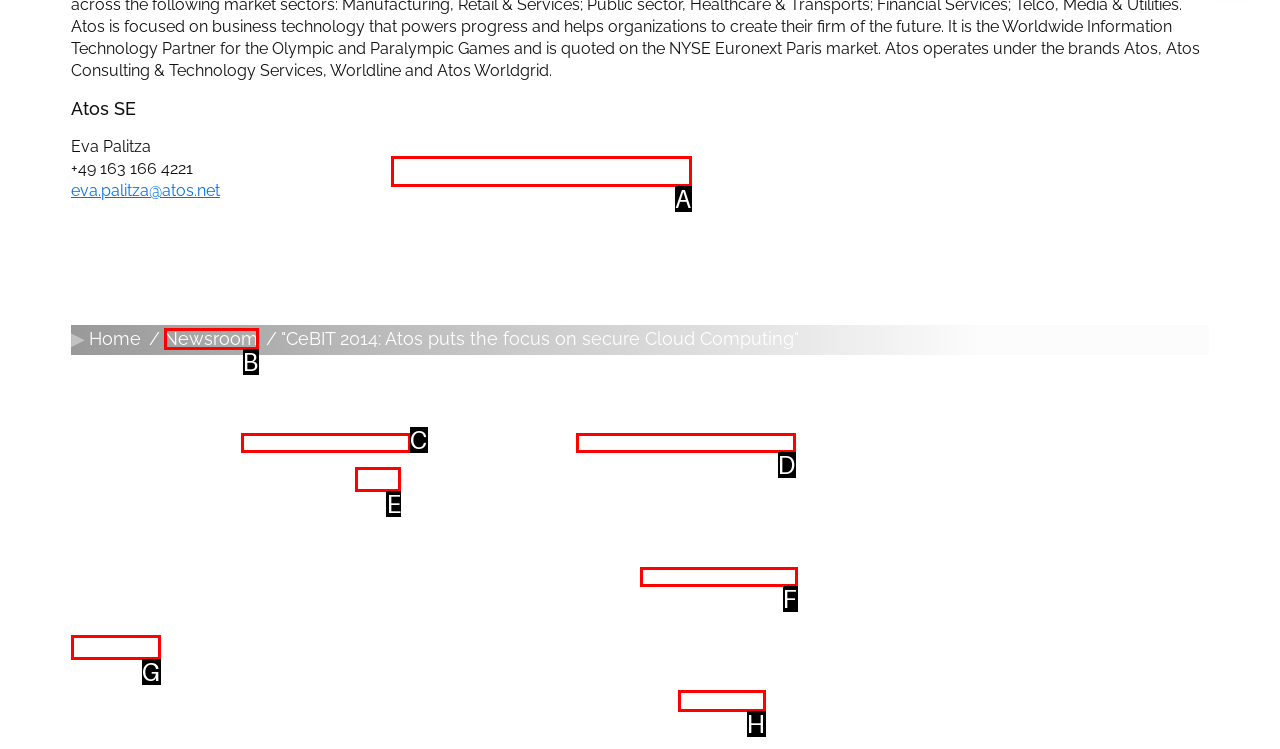Determine which HTML element matches the given description: RSS feeds. Provide the corresponding option's letter directly.

H